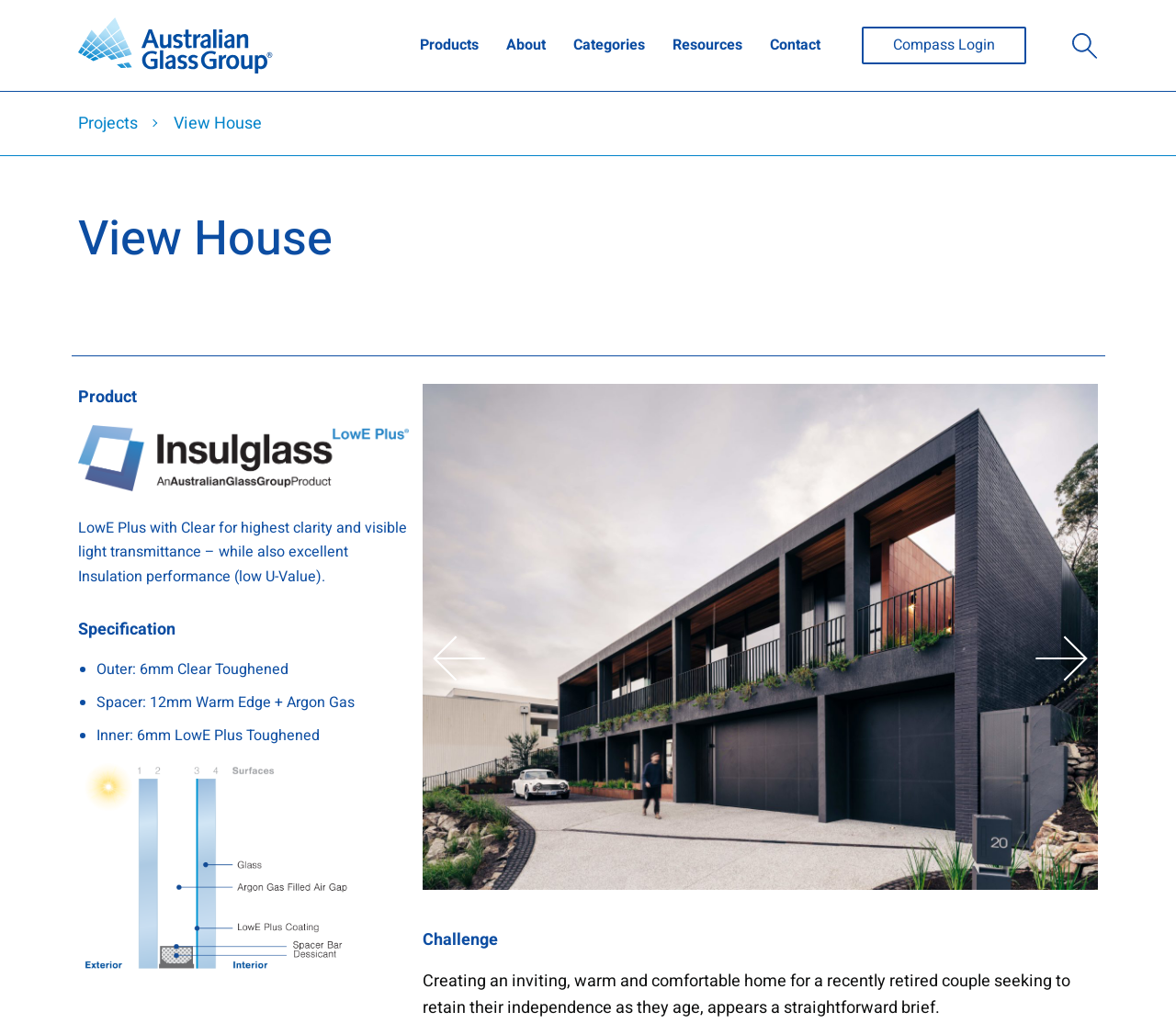Predict the bounding box for the UI component with the following description: "parent_node: Products".

[0.066, 0.017, 0.232, 0.072]